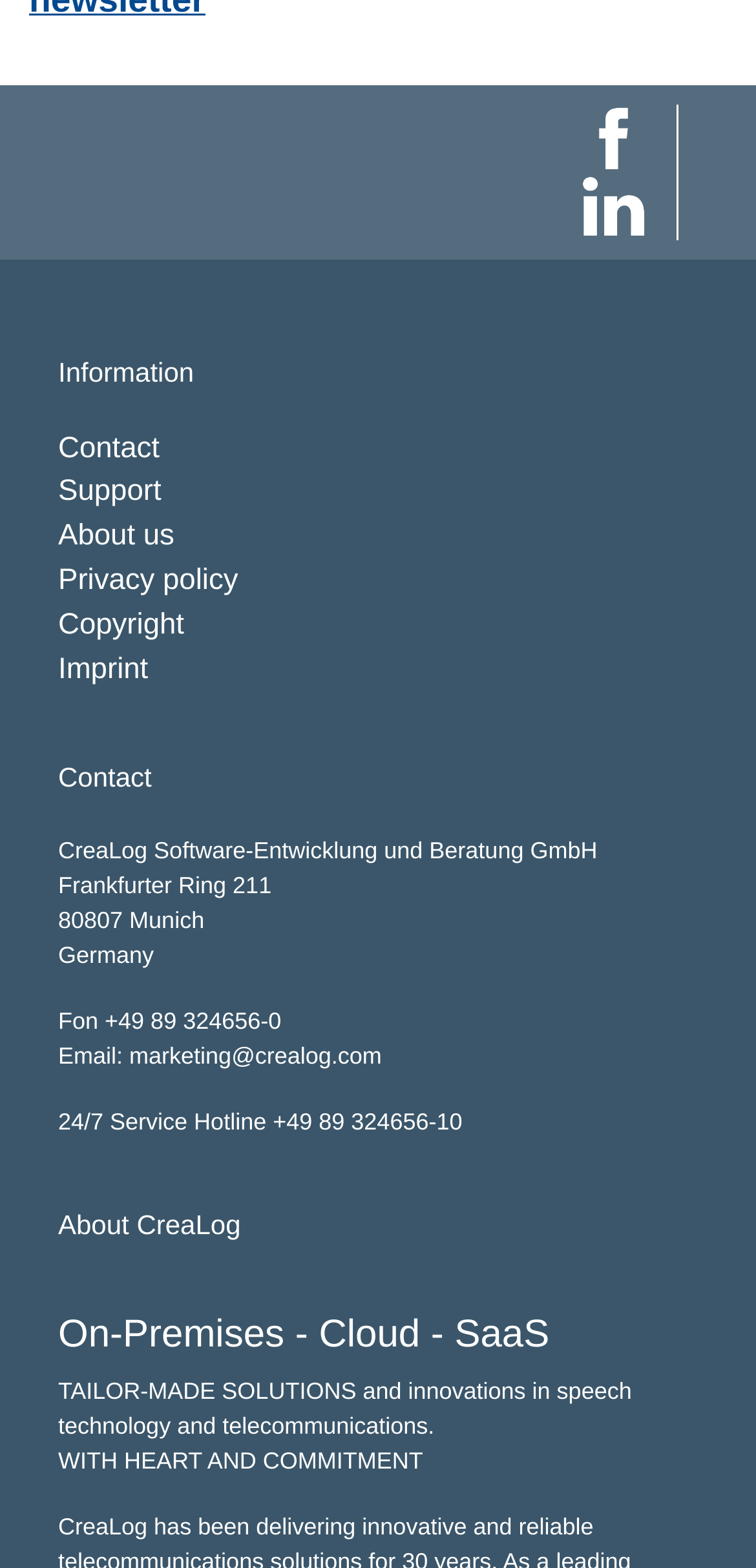Can you find the bounding box coordinates for the element to click on to achieve the instruction: "Click on Contact"?

[0.077, 0.275, 0.211, 0.296]